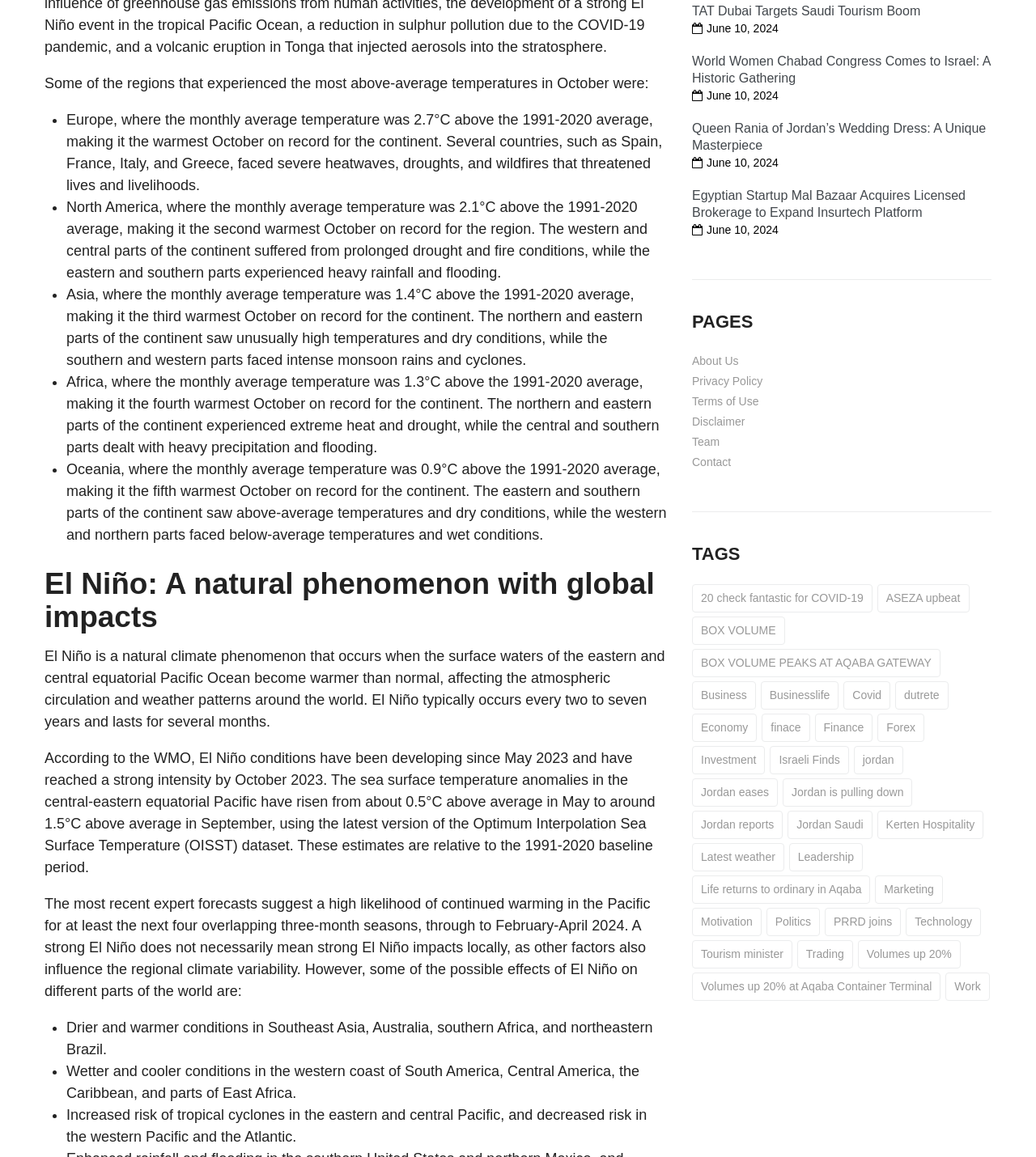What is the current status of El Niño conditions?
Based on the content of the image, thoroughly explain and answer the question.

According to the article, El Niño conditions have been developing since May 2023 and have reached a strong intensity by October 2023, with sea surface temperature anomalies in the central-eastern equatorial Pacific rising to around 1.5°C above average.